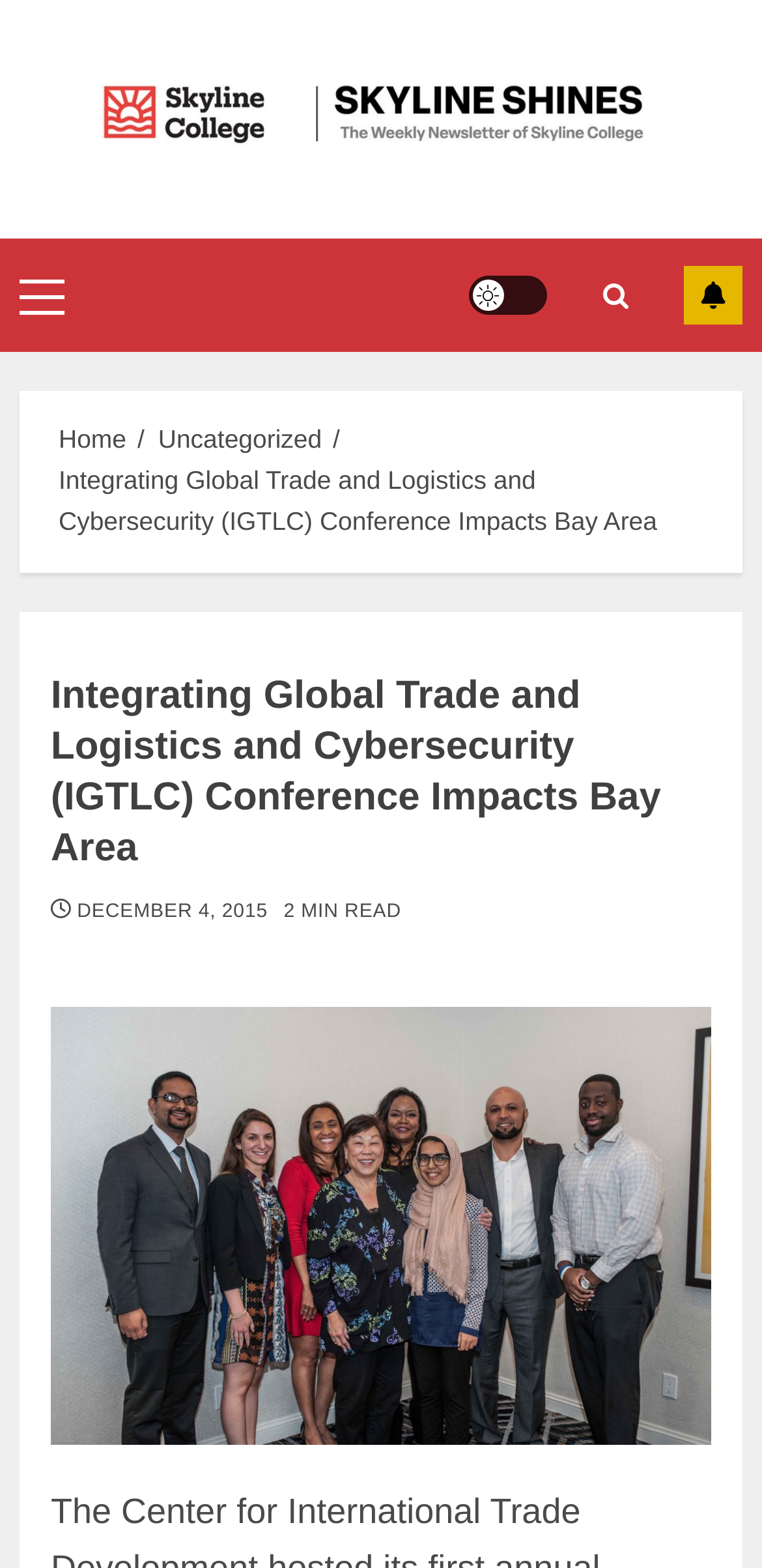Please provide a brief answer to the following inquiry using a single word or phrase:
What is the estimated reading time of the article?

2 MIN